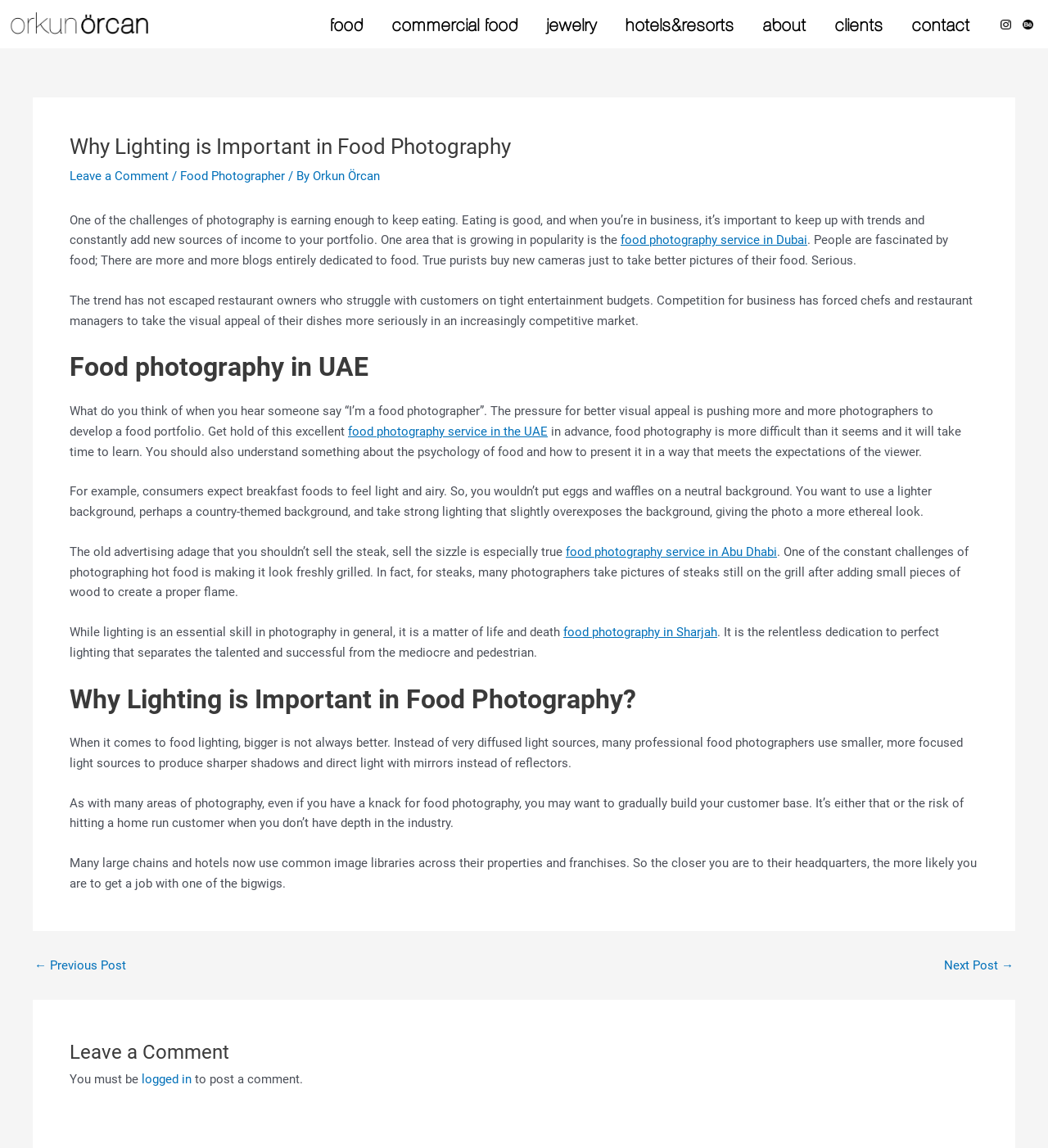What is the benefit of being close to the headquarters of large chains and hotels for a food photographer?
Answer the question with a single word or phrase, referring to the image.

More likely to get a job